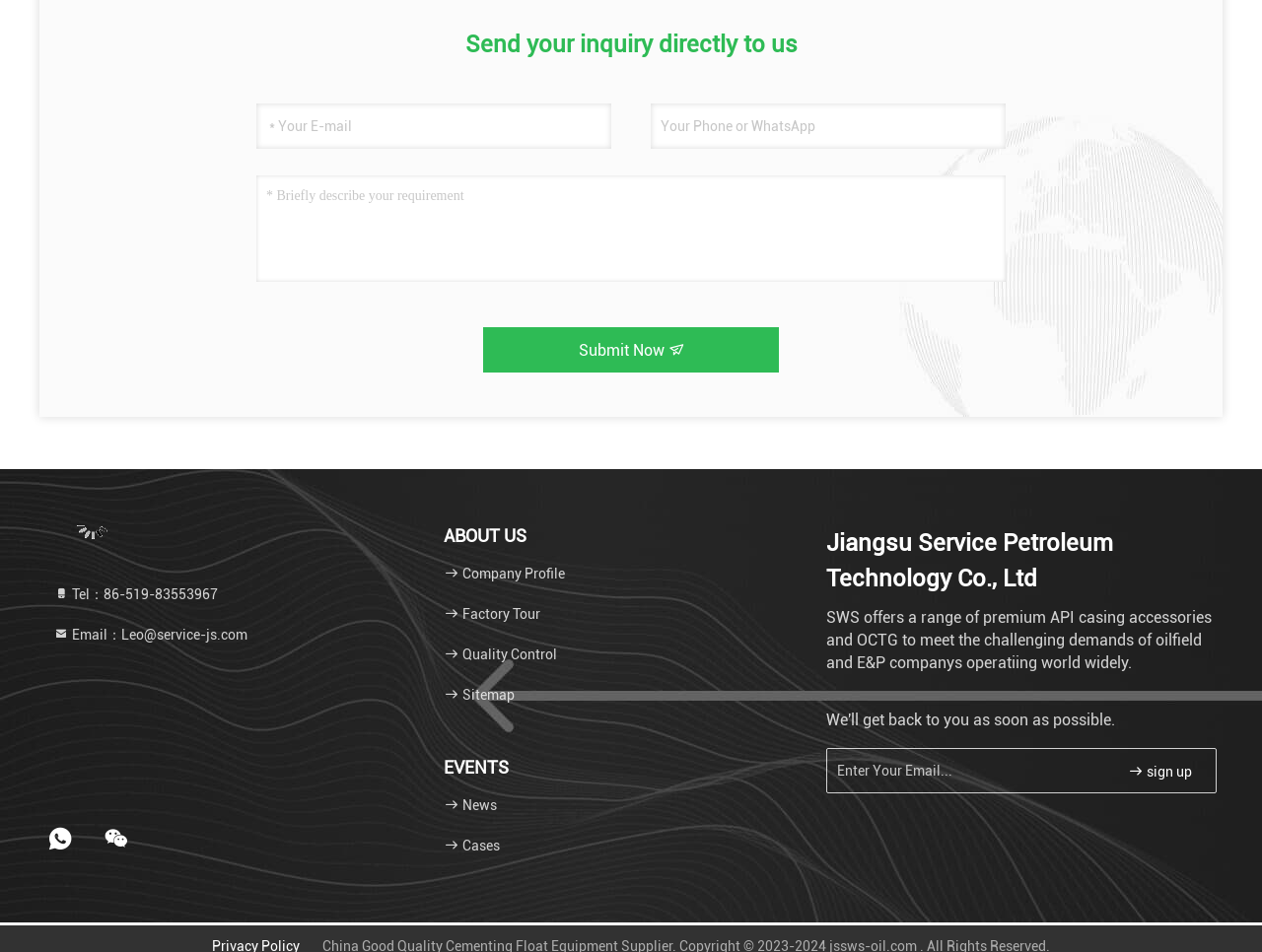Please look at the image and answer the question with a detailed explanation: What is the purpose of the button at the bottom right of the page?

The button at the bottom right of the page is used to sign up for something, possibly a newsletter or subscription, and it is located next to a field to enter an email address.